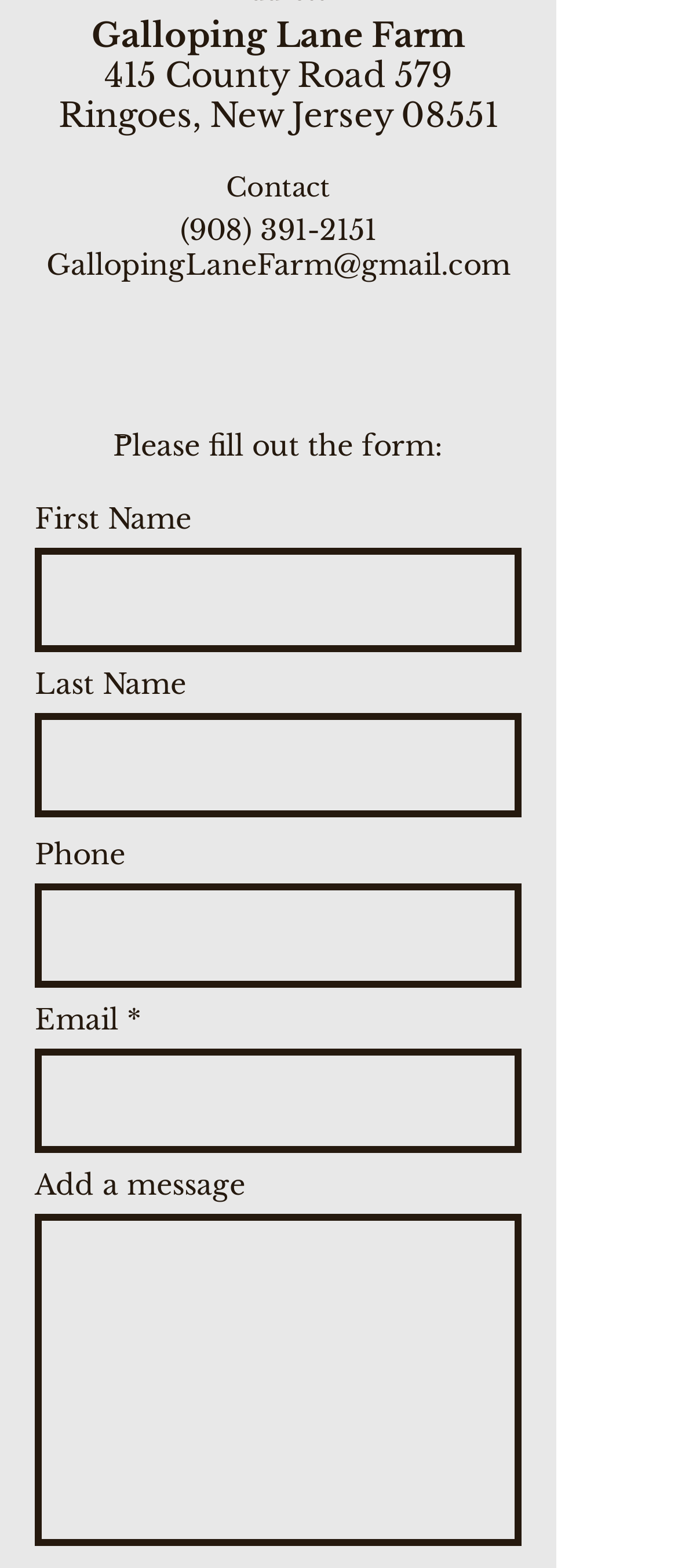Find the bounding box coordinates of the element you need to click on to perform this action: 'Click the Facebook link'. The coordinates should be represented by four float values between 0 and 1, in the format [left, top, right, bottom].

[0.256, 0.209, 0.333, 0.243]